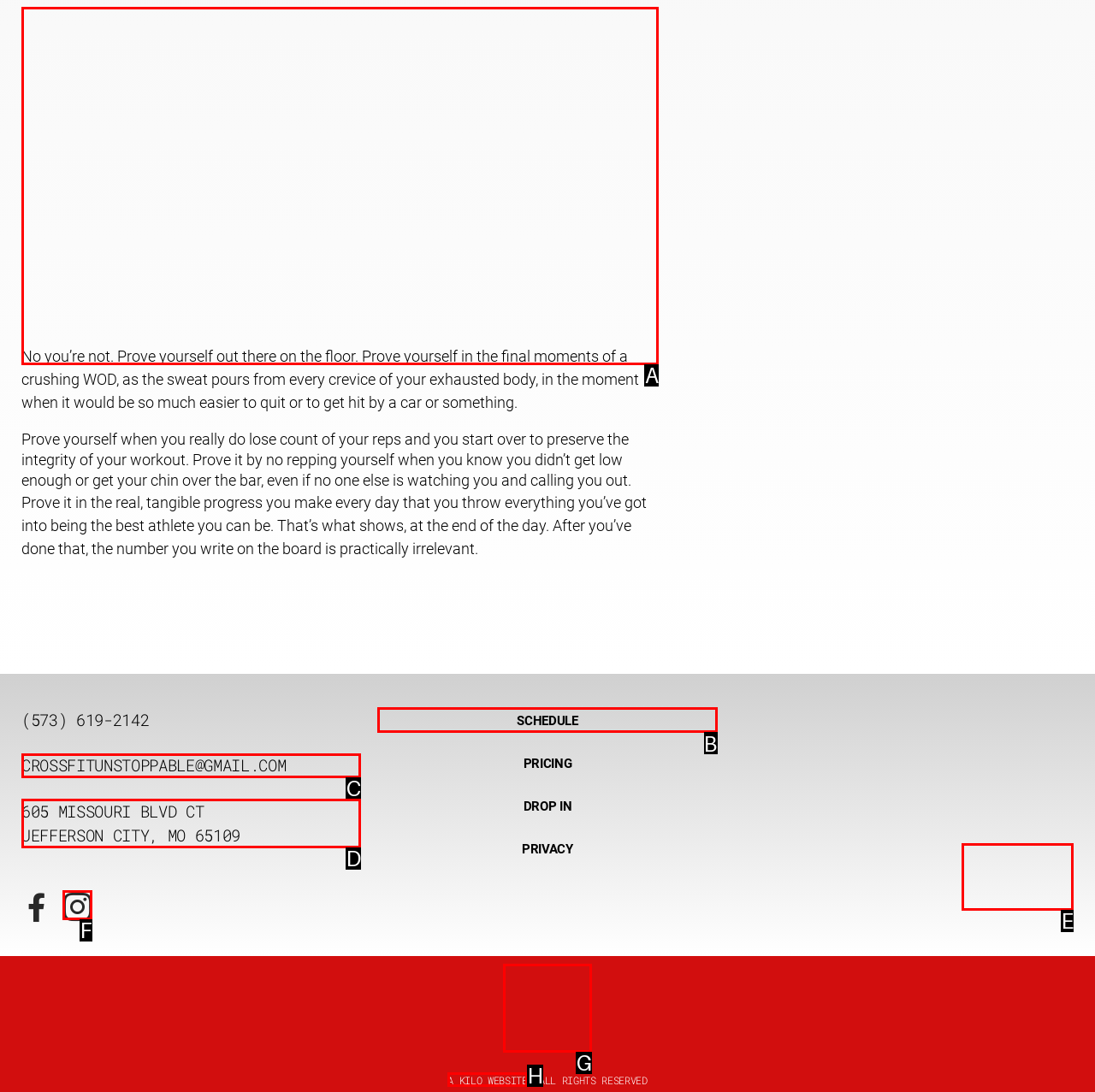Determine which HTML element I should select to execute the task: Click the 'SCHEDULE' link
Reply with the corresponding option's letter from the given choices directly.

B